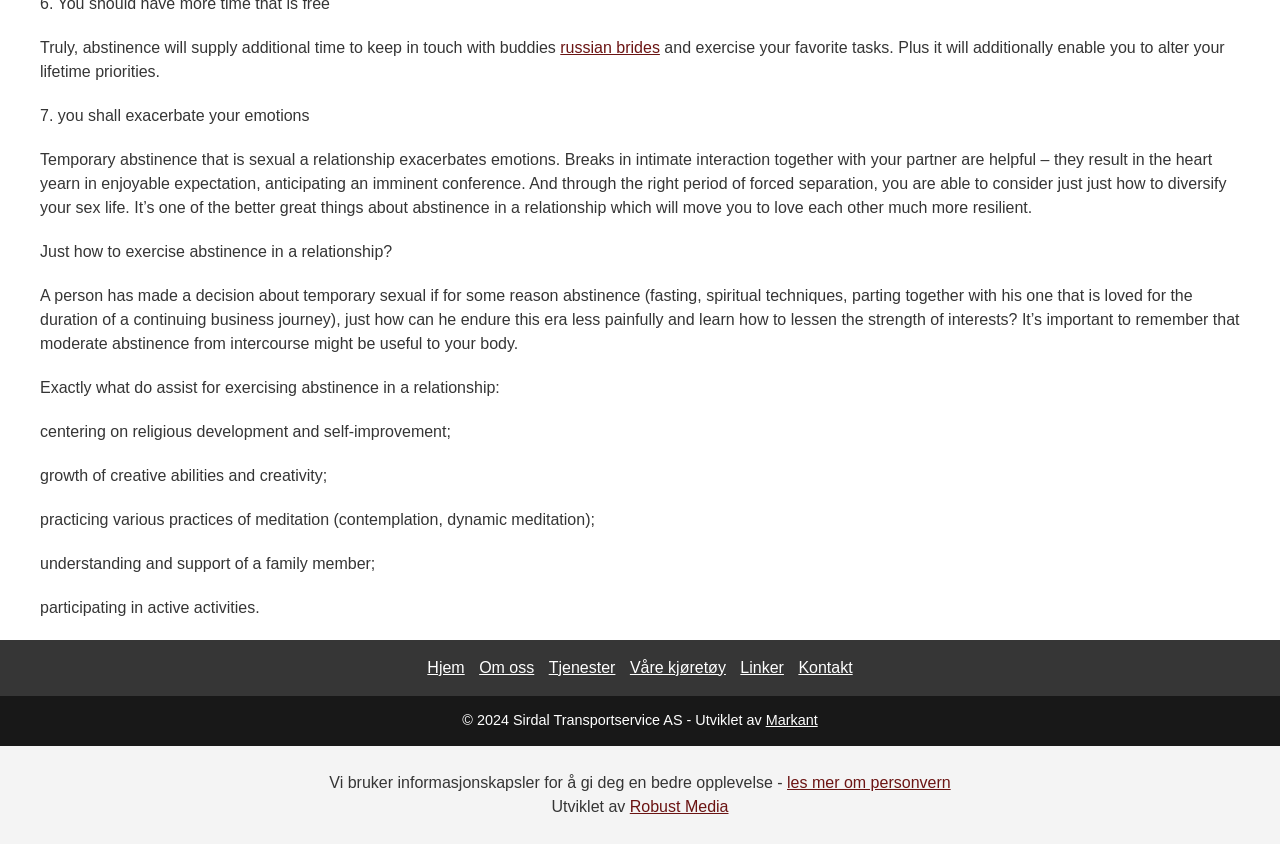What is the topic of the article?
Give a thorough and detailed response to the question.

The topic of the article can be determined by reading the static text elements on the webpage, which discuss the benefits and ways to practice abstinence in a relationship.